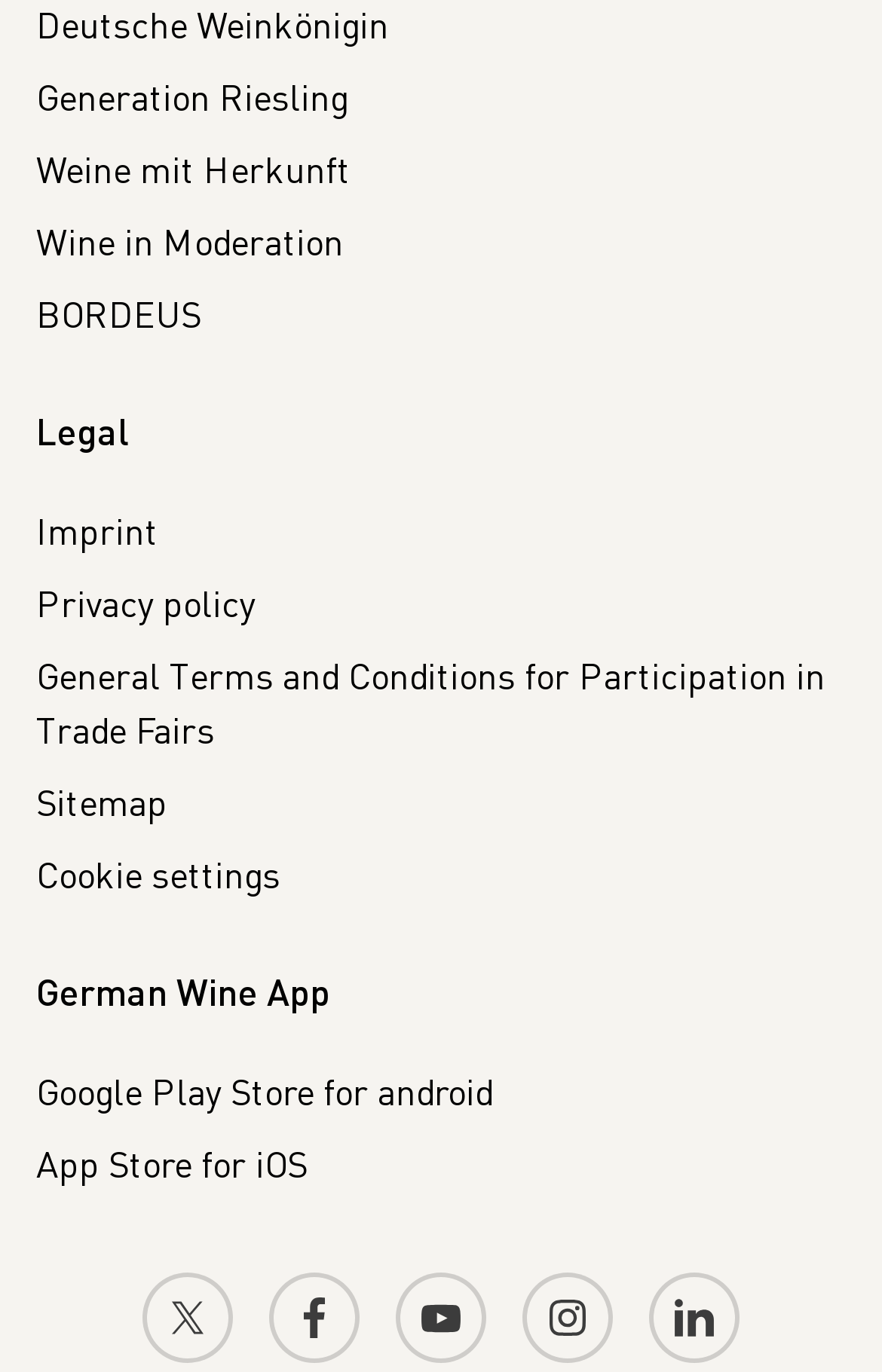Locate the bounding box coordinates of the clickable area to execute the instruction: "Go to Imprint". Provide the coordinates as four float numbers between 0 and 1, represented as [left, top, right, bottom].

[0.041, 0.361, 0.179, 0.414]